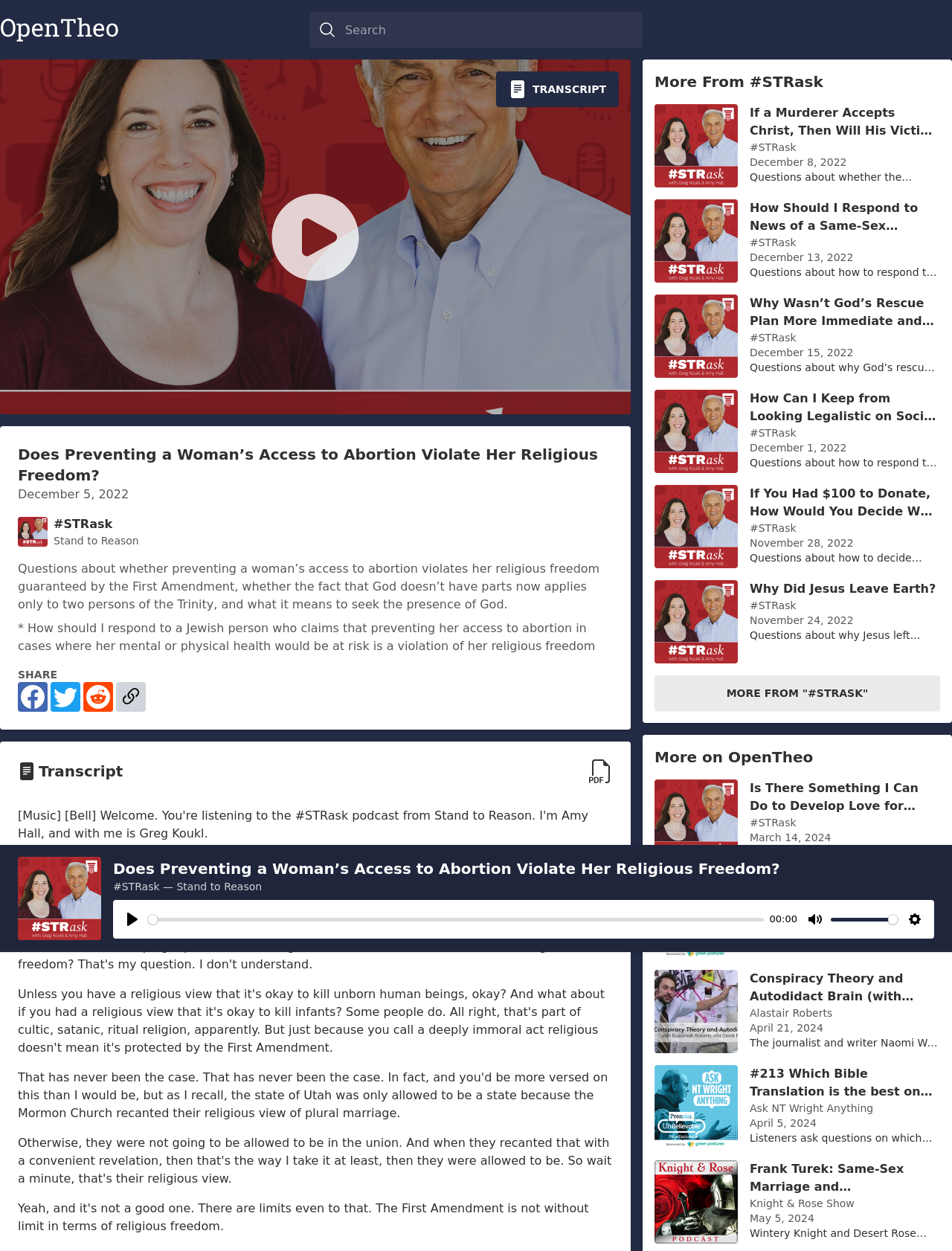Please answer the following query using a single word or phrase: 
How many links are there in the SHARE section?

4